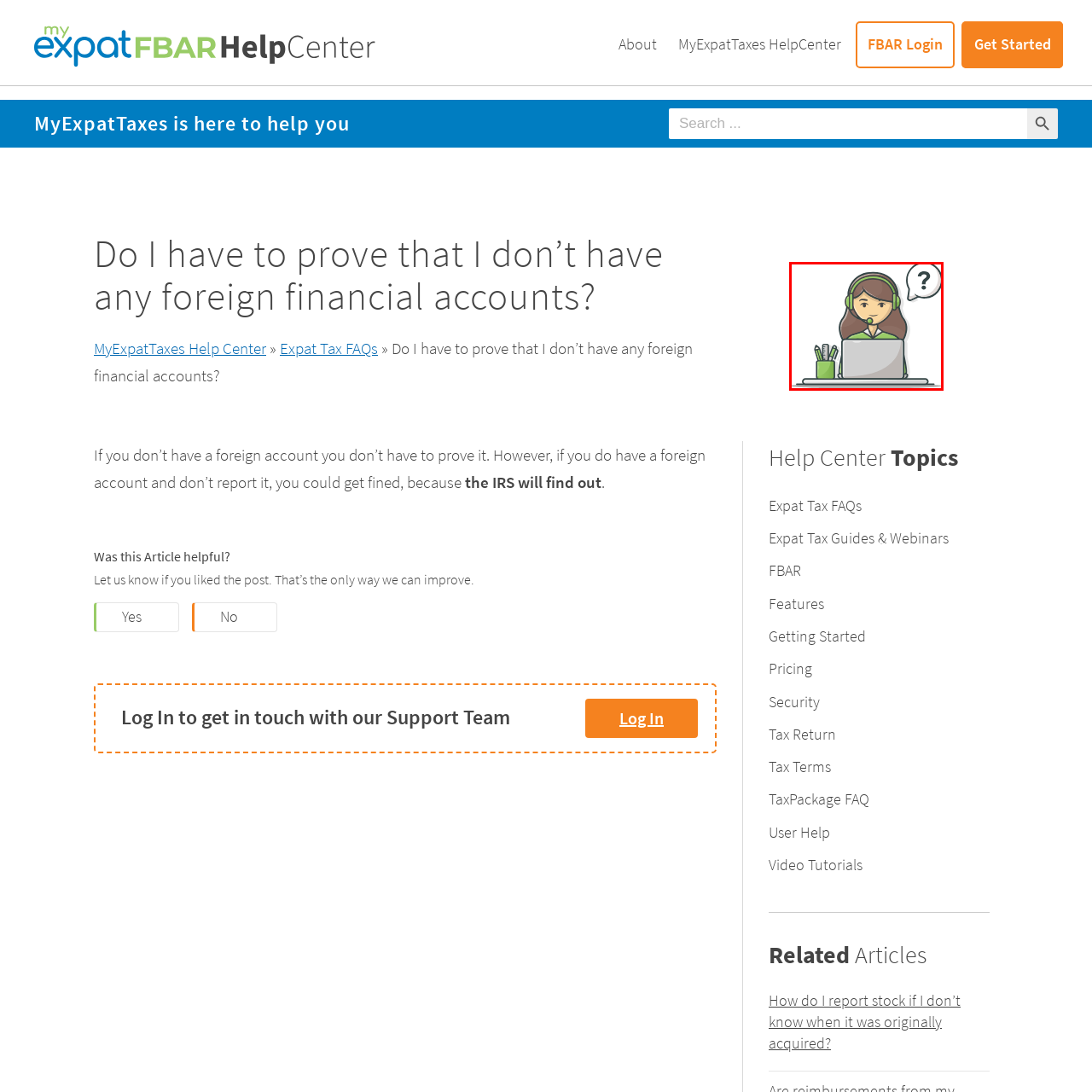What is the purpose of the speech bubble?
Examine the image that is surrounded by the red bounding box and answer the question with as much detail as possible using the image.

The caption explains that the speech bubble containing a question mark 'symbolizes her role in addressing inquiries and providing support', implying that the speech bubble represents the customer support representative's function in responding to questions and offering assistance.